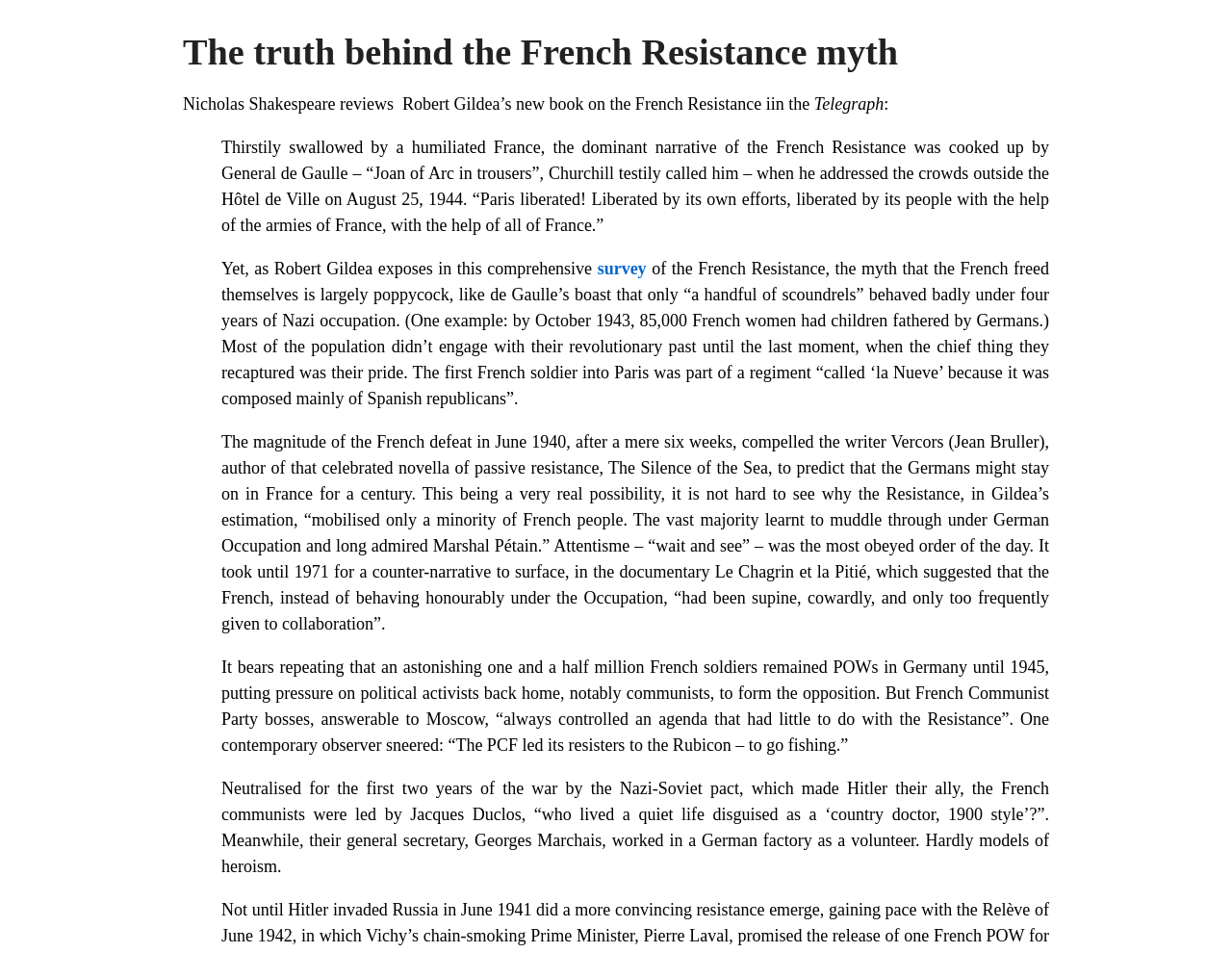Please provide a short answer using a single word or phrase for the question:
What is the name of the regiment that was the first to enter Paris?

La Nueve